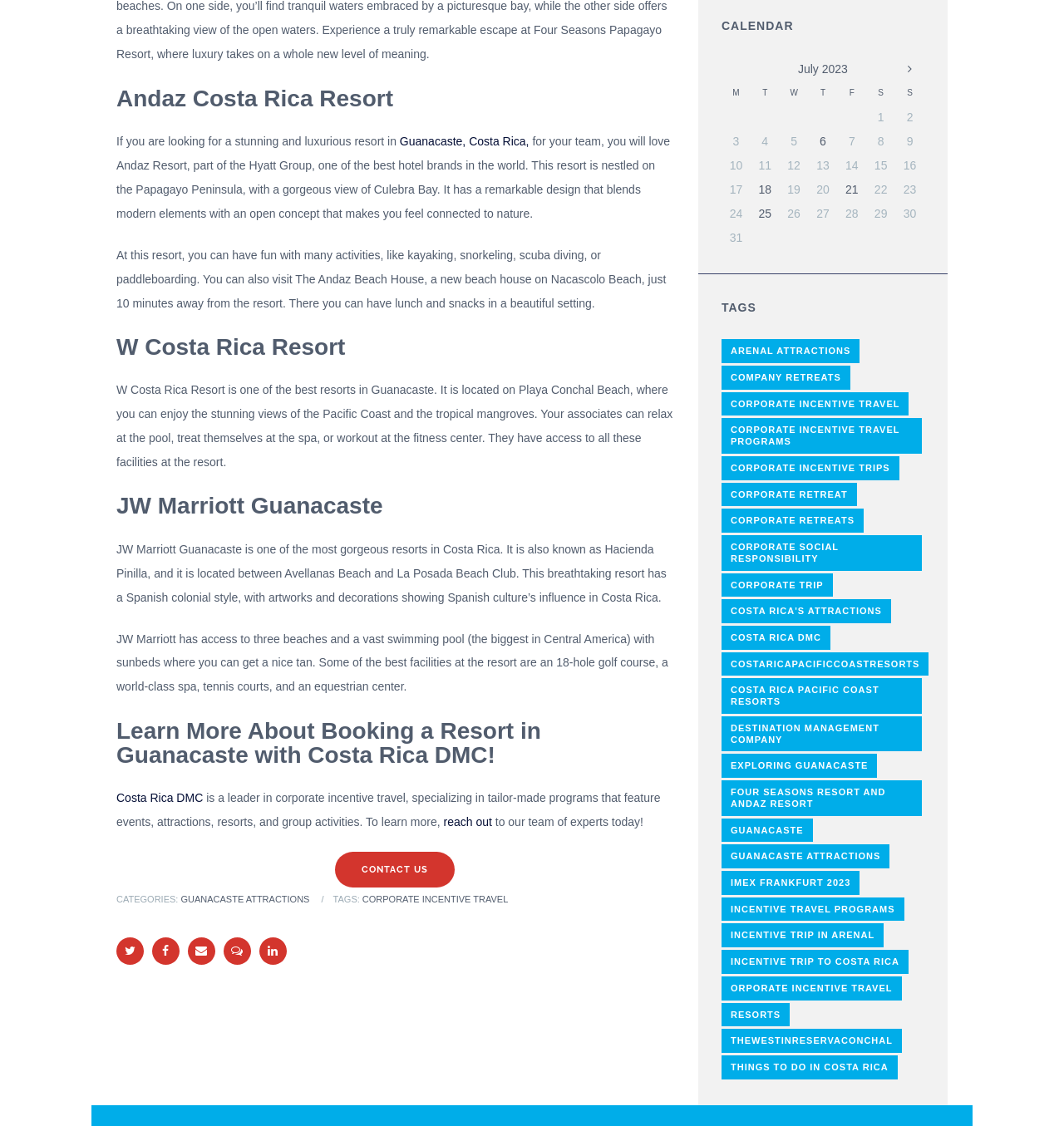What is the day of the week represented by the column header 'W' in the calendar?
Please give a detailed and elaborate answer to the question.

The column header 'W' in the calendar represents Wednesday, which is a common abbreviation for Wednesday in calendars.